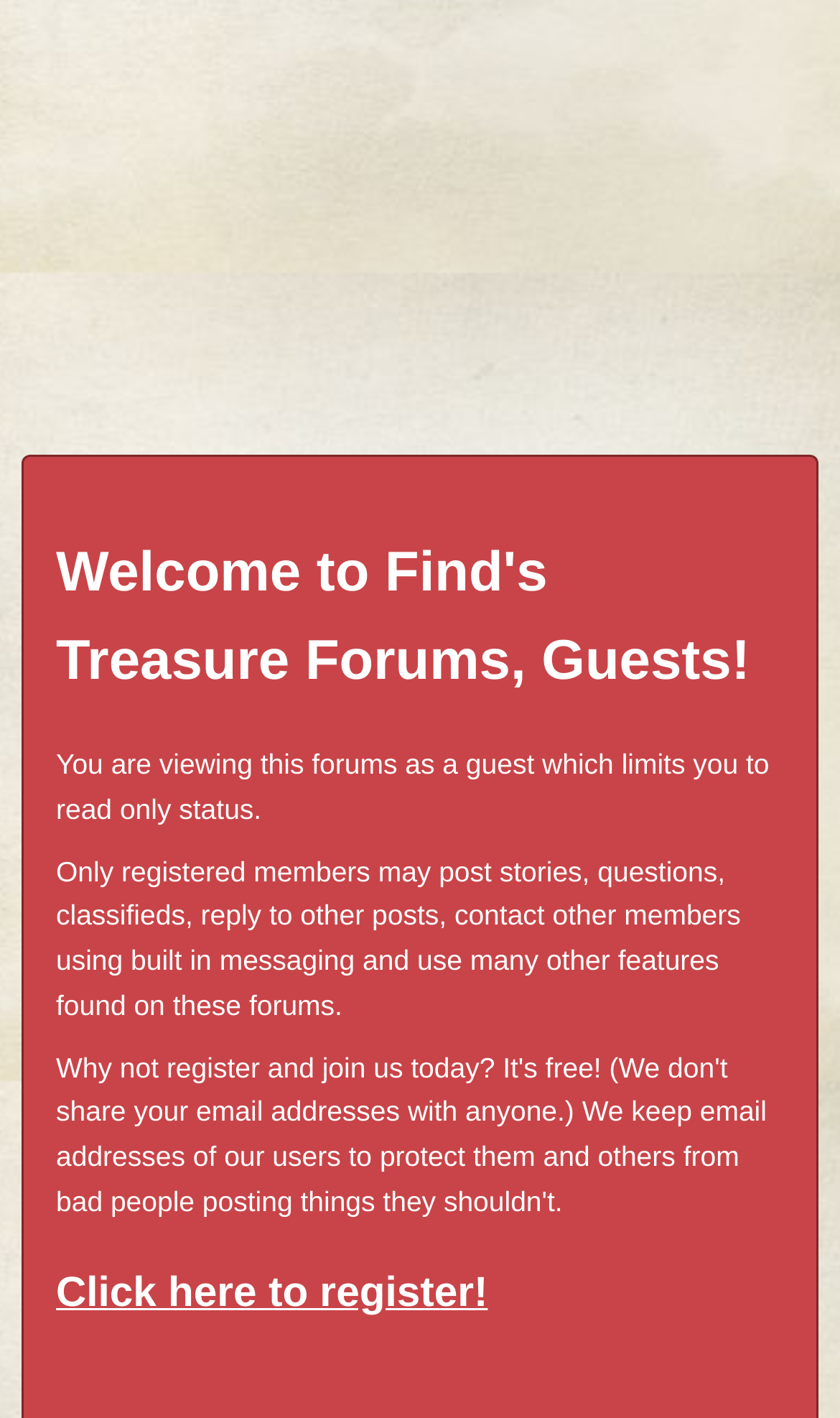Answer the question using only one word or a concise phrase: What is the reaction button below the post?

Like